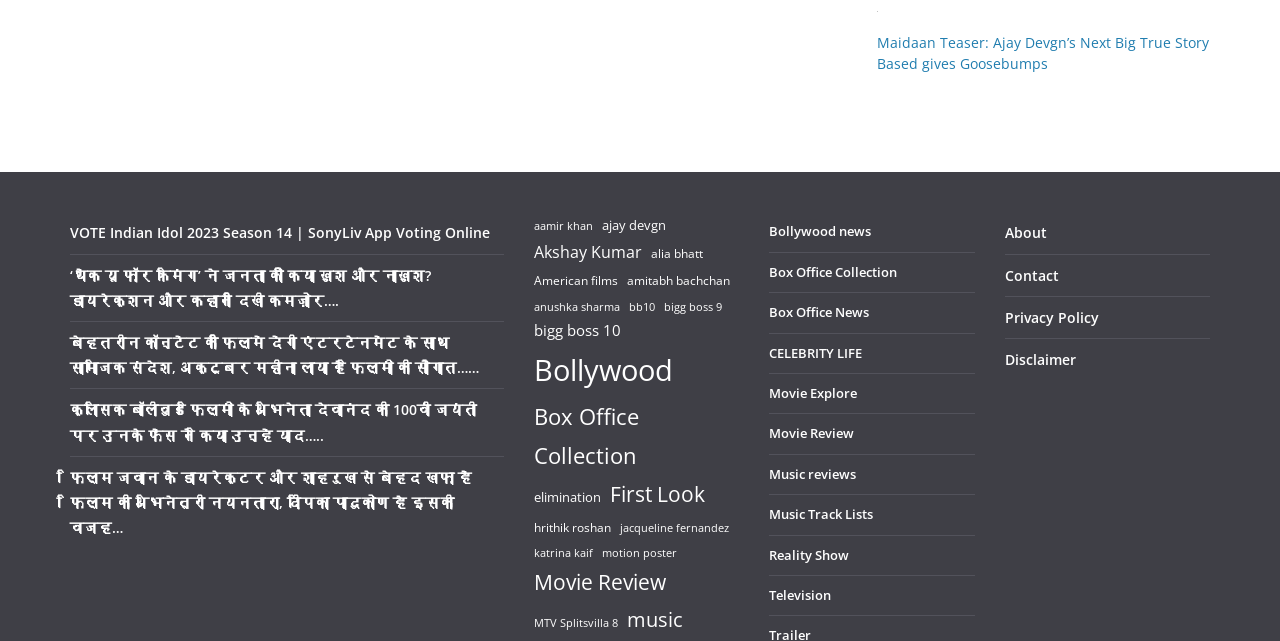Identify the bounding box coordinates for the element that needs to be clicked to fulfill this instruction: "Vote for Indian Idol 2023". Provide the coordinates in the format of four float numbers between 0 and 1: [left, top, right, bottom].

[0.055, 0.348, 0.383, 0.378]